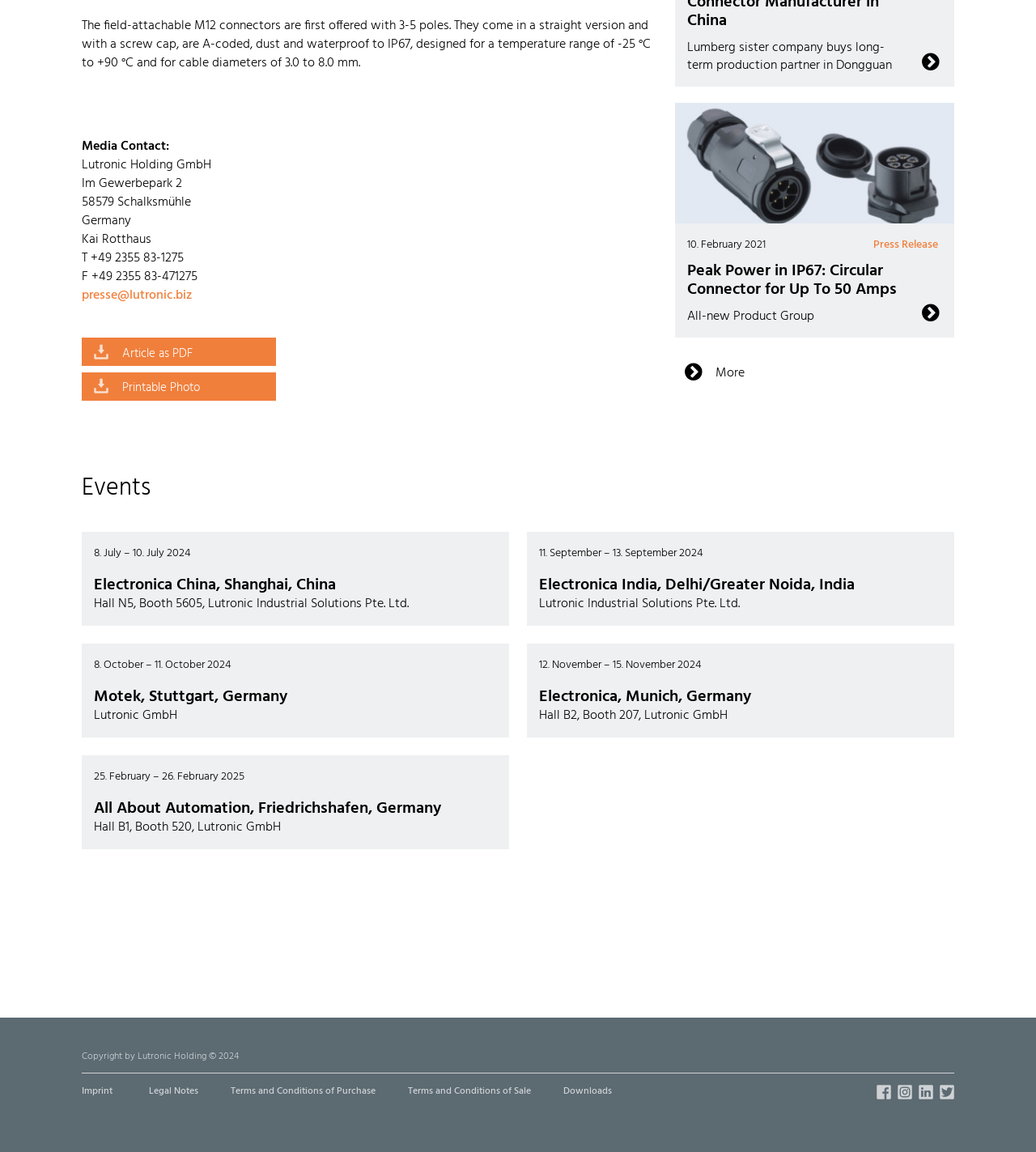What is the event name on 8. July – 10. July 2024?
Please provide a single word or phrase as the answer based on the screenshot.

Electronica China